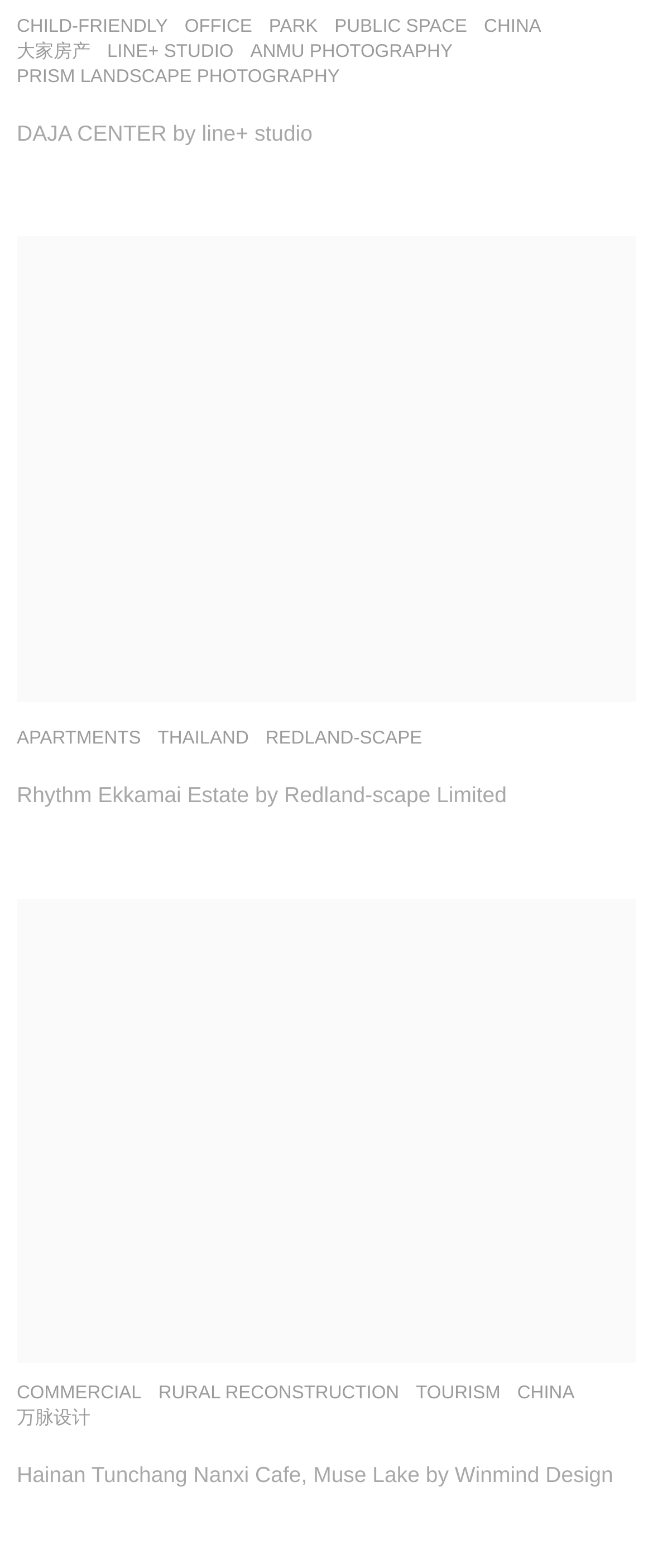Please answer the following question using a single word or phrase: 
What is the location of Daja Center?

China